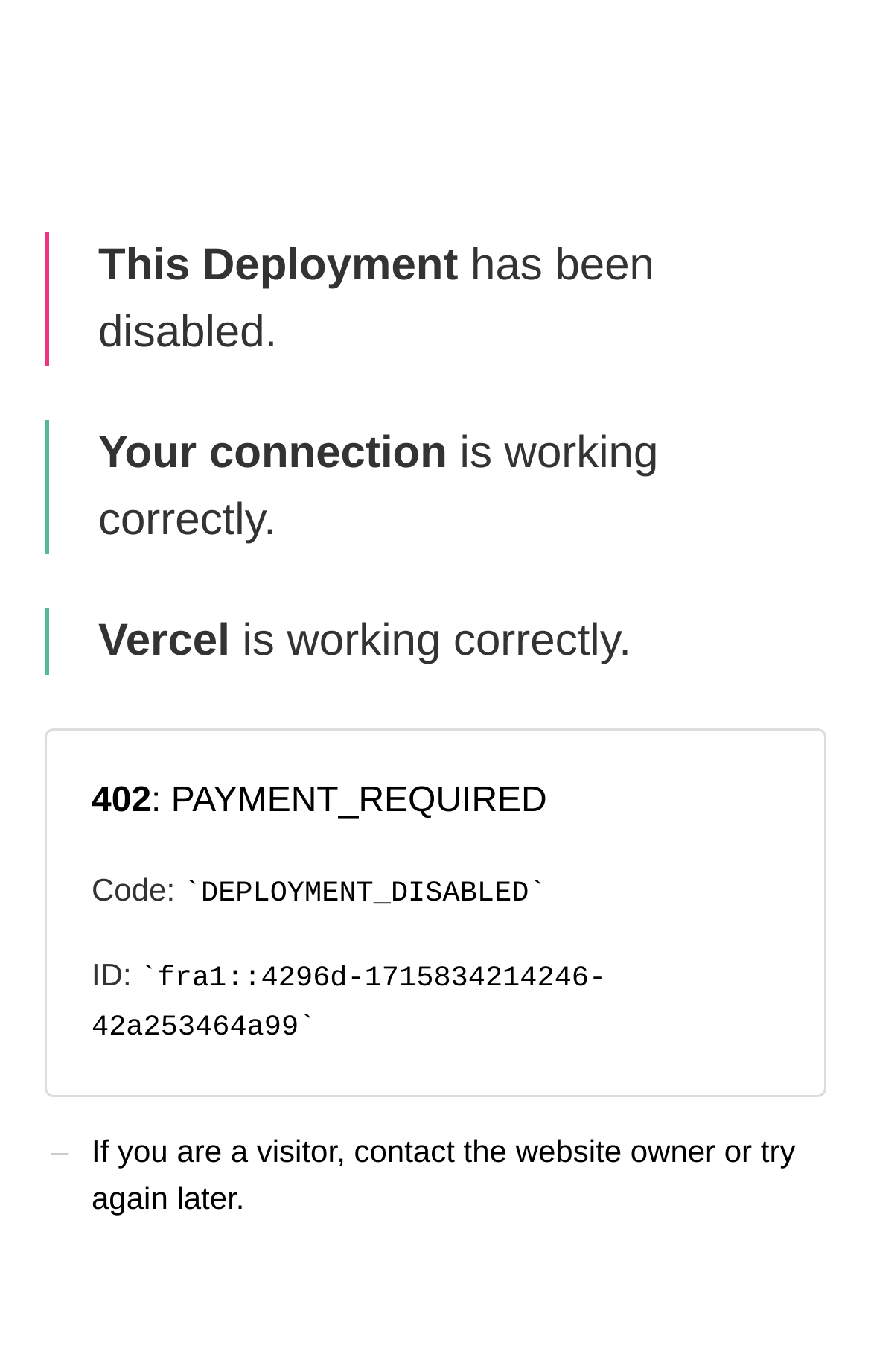What is the status of this deployment?
Based on the screenshot, give a detailed explanation to answer the question.

The status of this deployment can be determined by reading the static text elements on the webpage. The text 'This Deployment has been disabled.' indicates that the deployment is currently disabled.